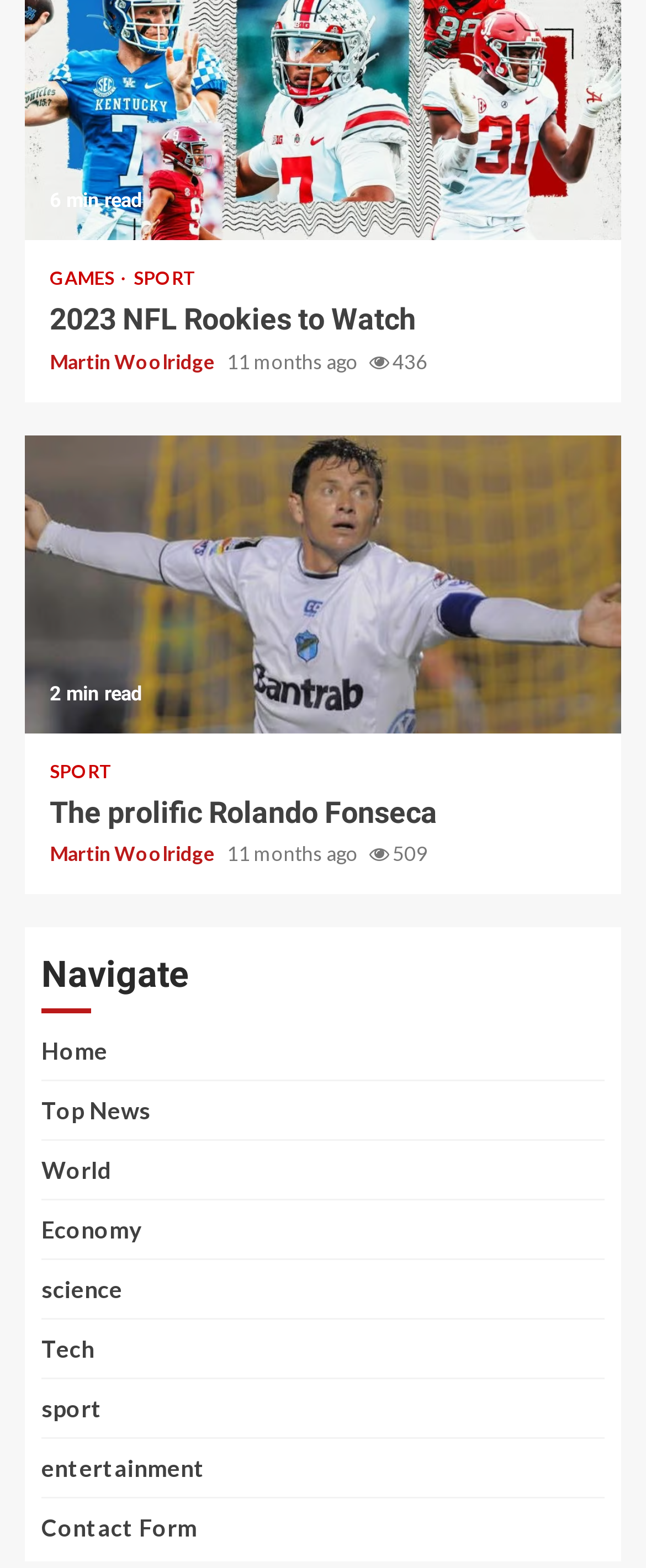What is the navigation option located at the bottom of the webpage?
By examining the image, provide a one-word or phrase answer.

Navigate